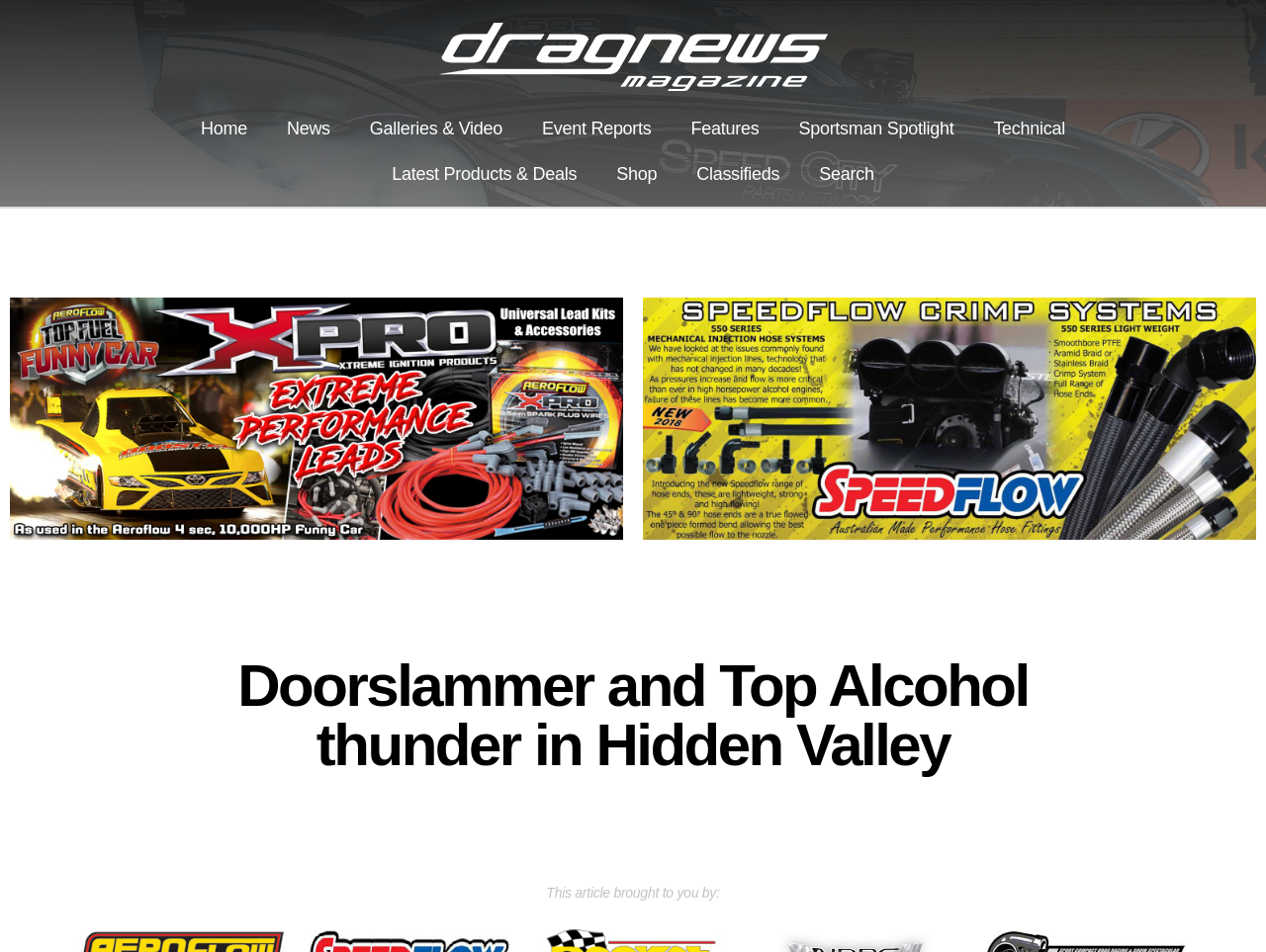Determine the bounding box for the UI element that matches this description: "Latest Products & Deals".

[0.294, 0.159, 0.471, 0.207]